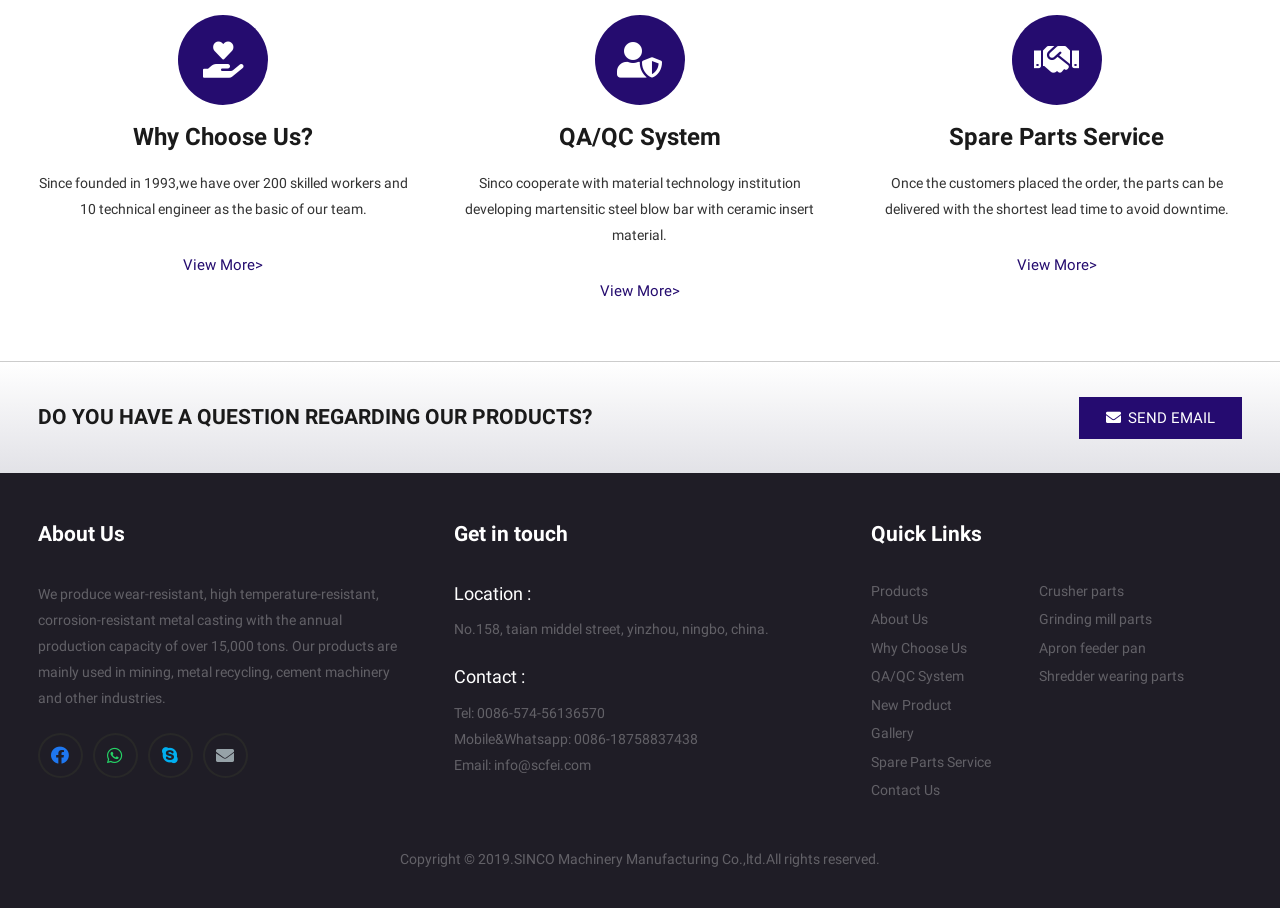What is the company's annual production capacity?
Use the information from the screenshot to give a comprehensive response to the question.

According to the StaticText element with the text 'We produce wear-resistant, high temperature-resistant, corrosion-resistant metal casting with the annual production capacity of over 15,000 tons.', the company's annual production capacity is over 15,000 tons.